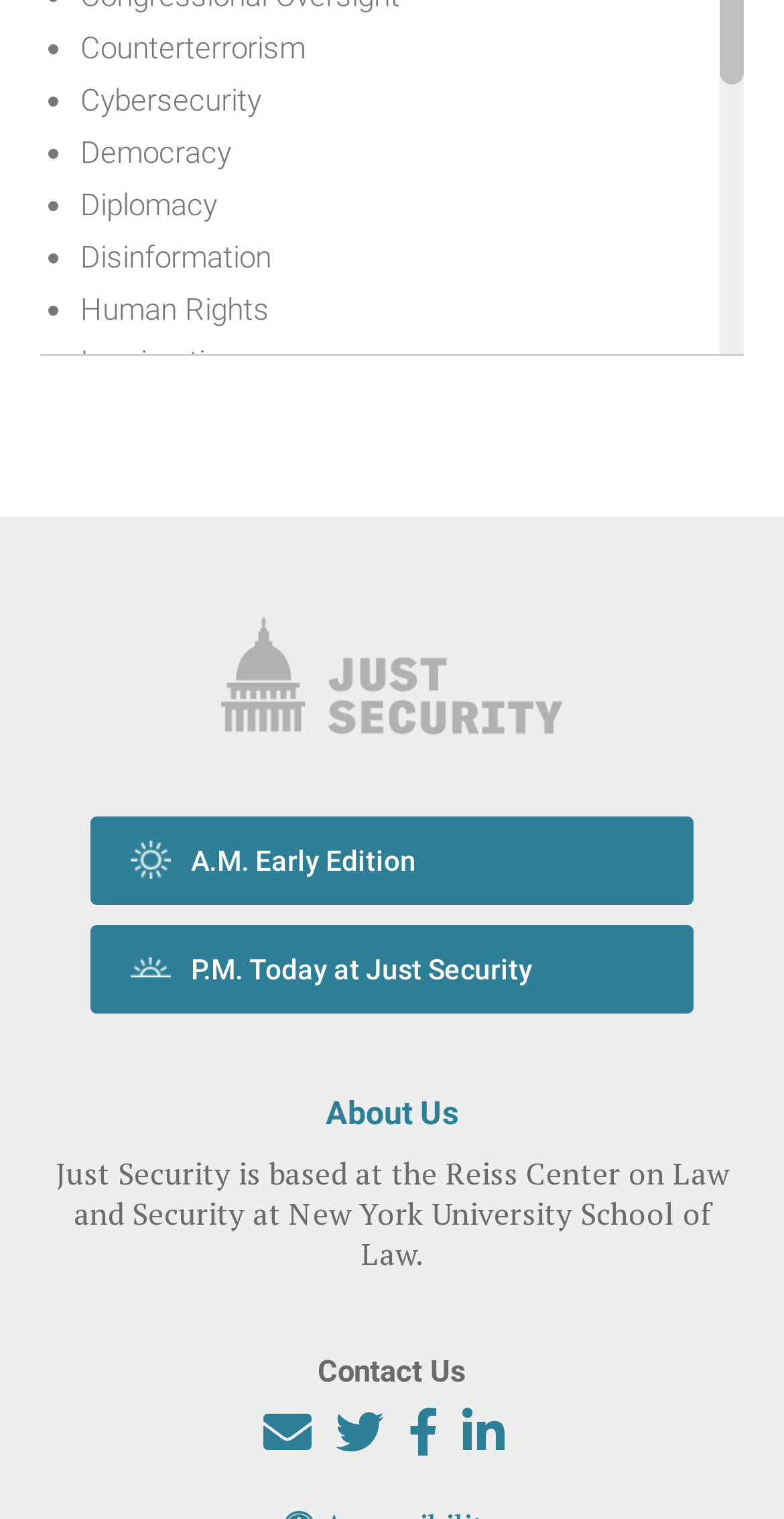Answer the following in one word or a short phrase: 
What is the topic of the article on Darfur?

The Darfur Genocide